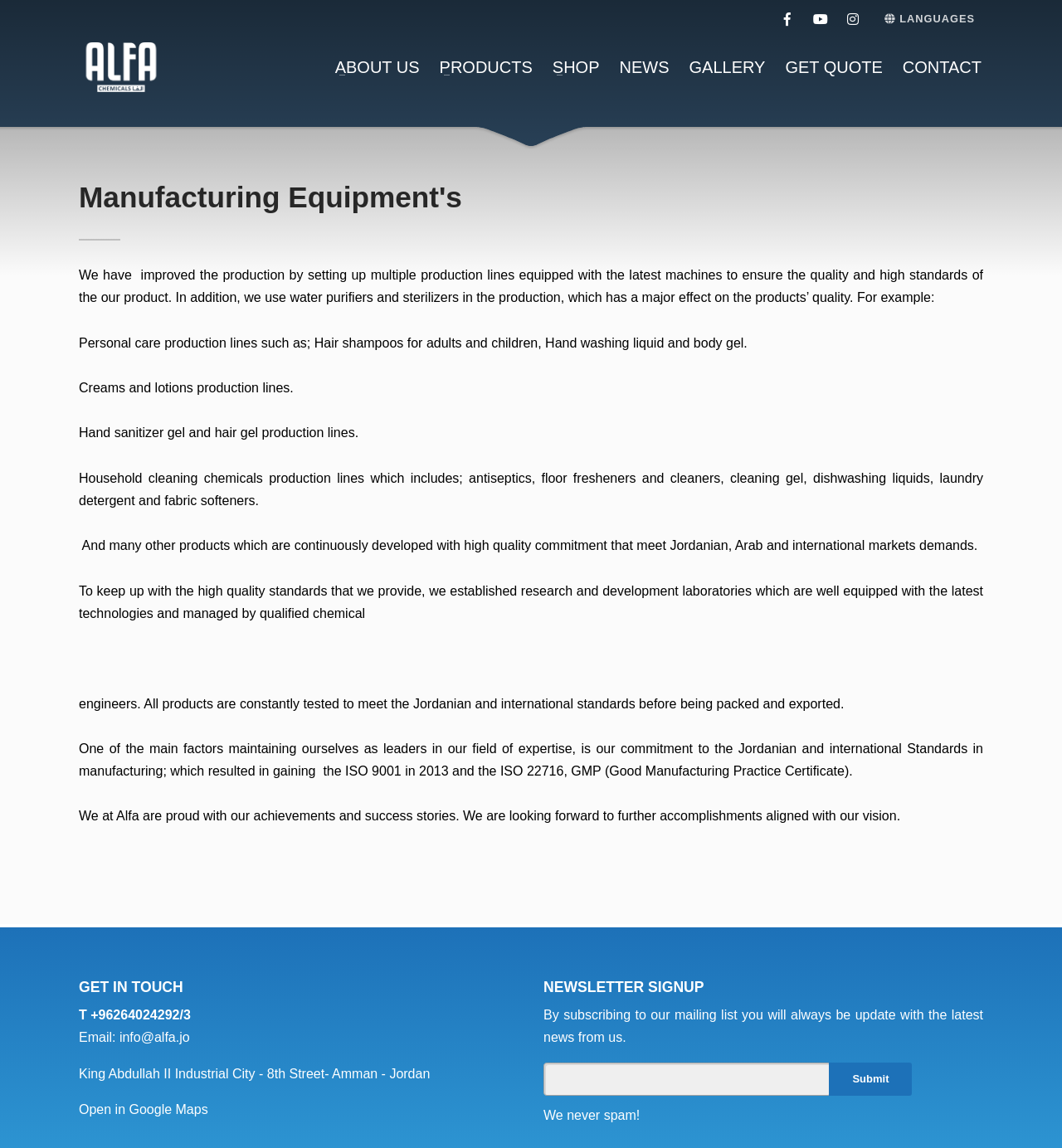Locate and provide the bounding box coordinates for the HTML element that matches this description: "Open in Google Maps".

[0.074, 0.959, 0.196, 0.972]